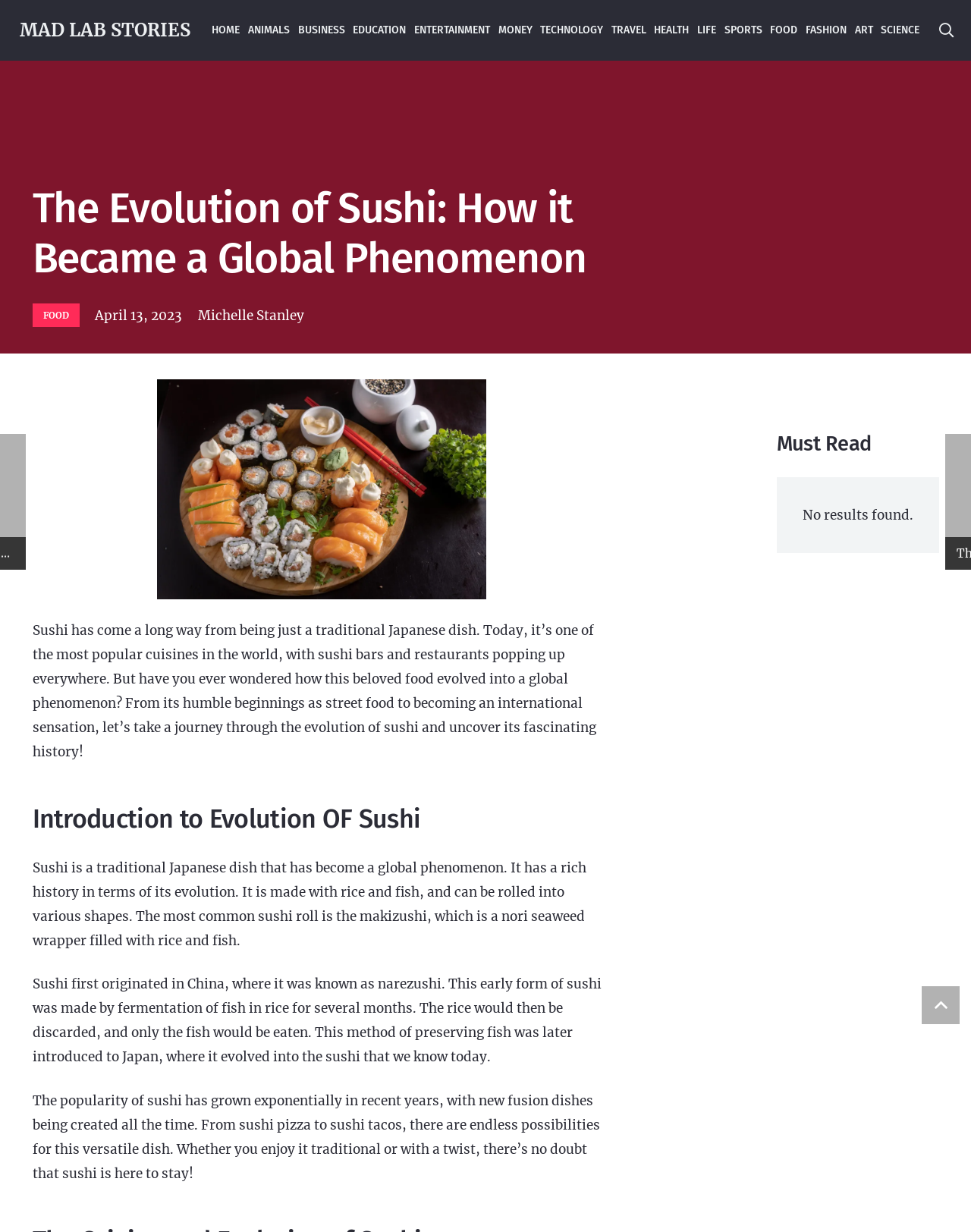Answer this question using a single word or a brief phrase:
When was the article published?

April 13, 2023